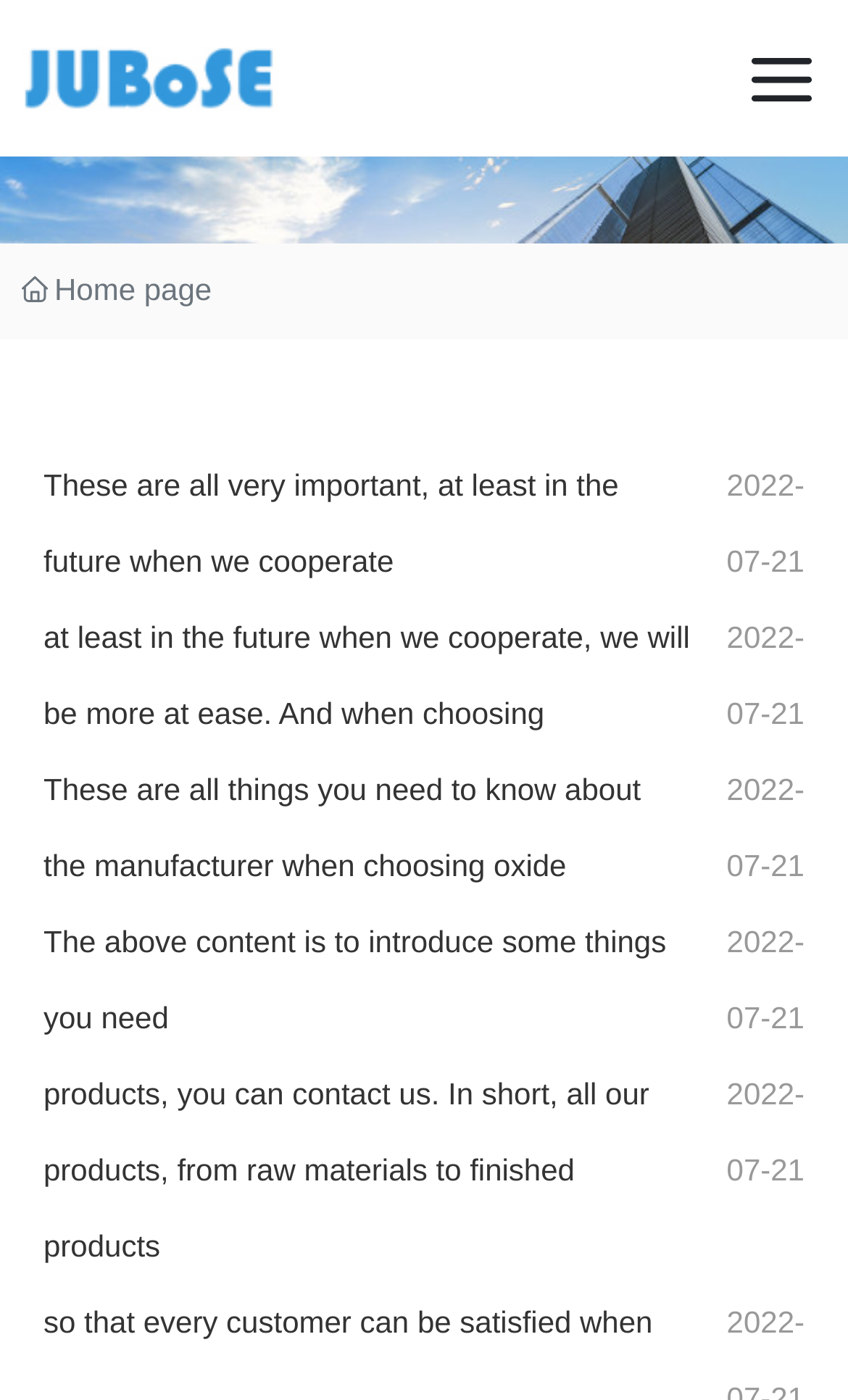Predict the bounding box coordinates of the area that should be clicked to accomplish the following instruction: "Contact us for products". The bounding box coordinates should consist of four float numbers between 0 and 1, i.e., [left, top, right, bottom].

[0.051, 0.768, 0.766, 0.902]